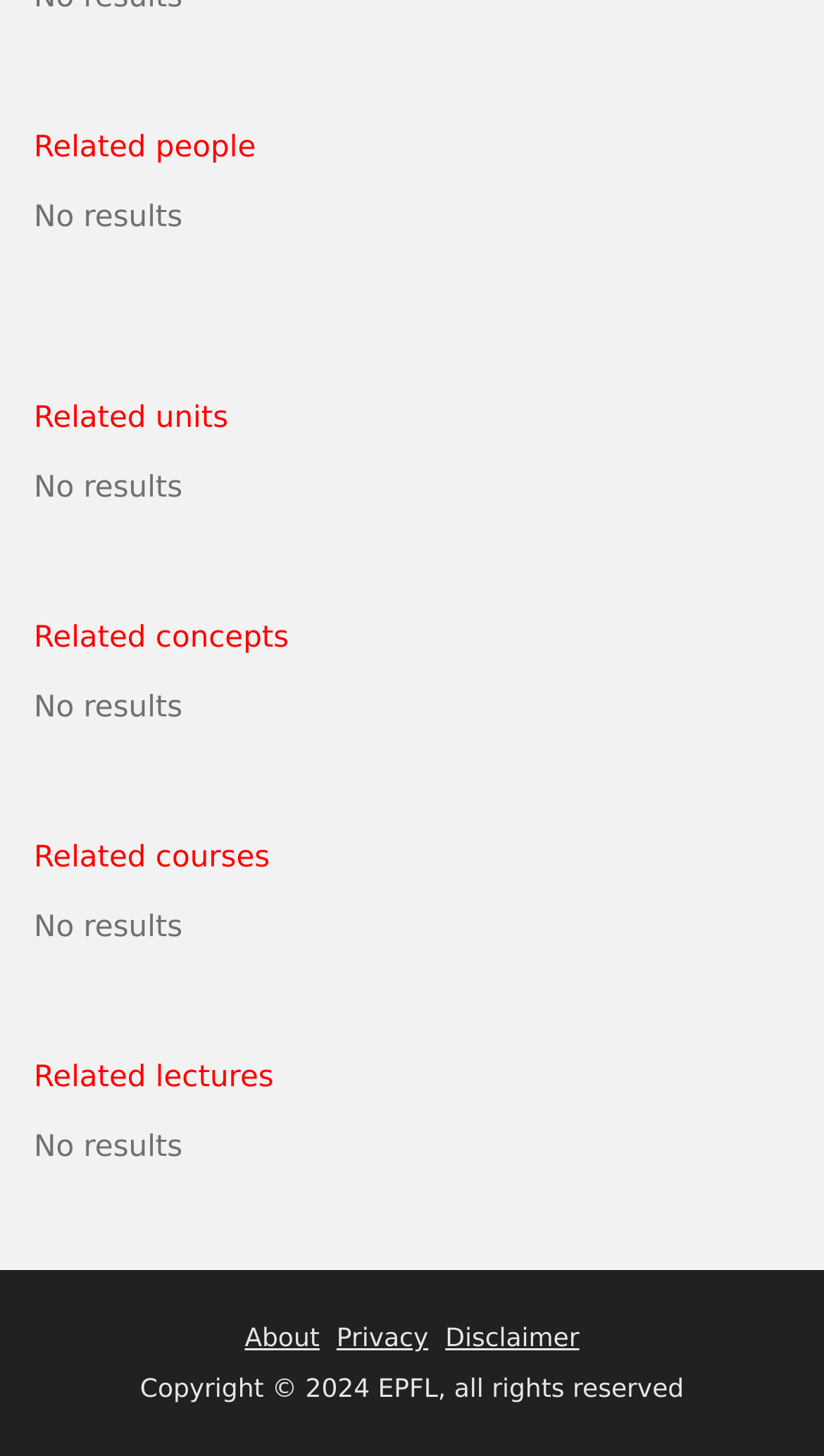What are the footer links?
Please answer the question with as much detail as possible using the screenshot.

By analyzing the link elements at the bottom of the webpage, I found that there are three footer links, which are 'About', 'Privacy', and 'Disclaimer'.